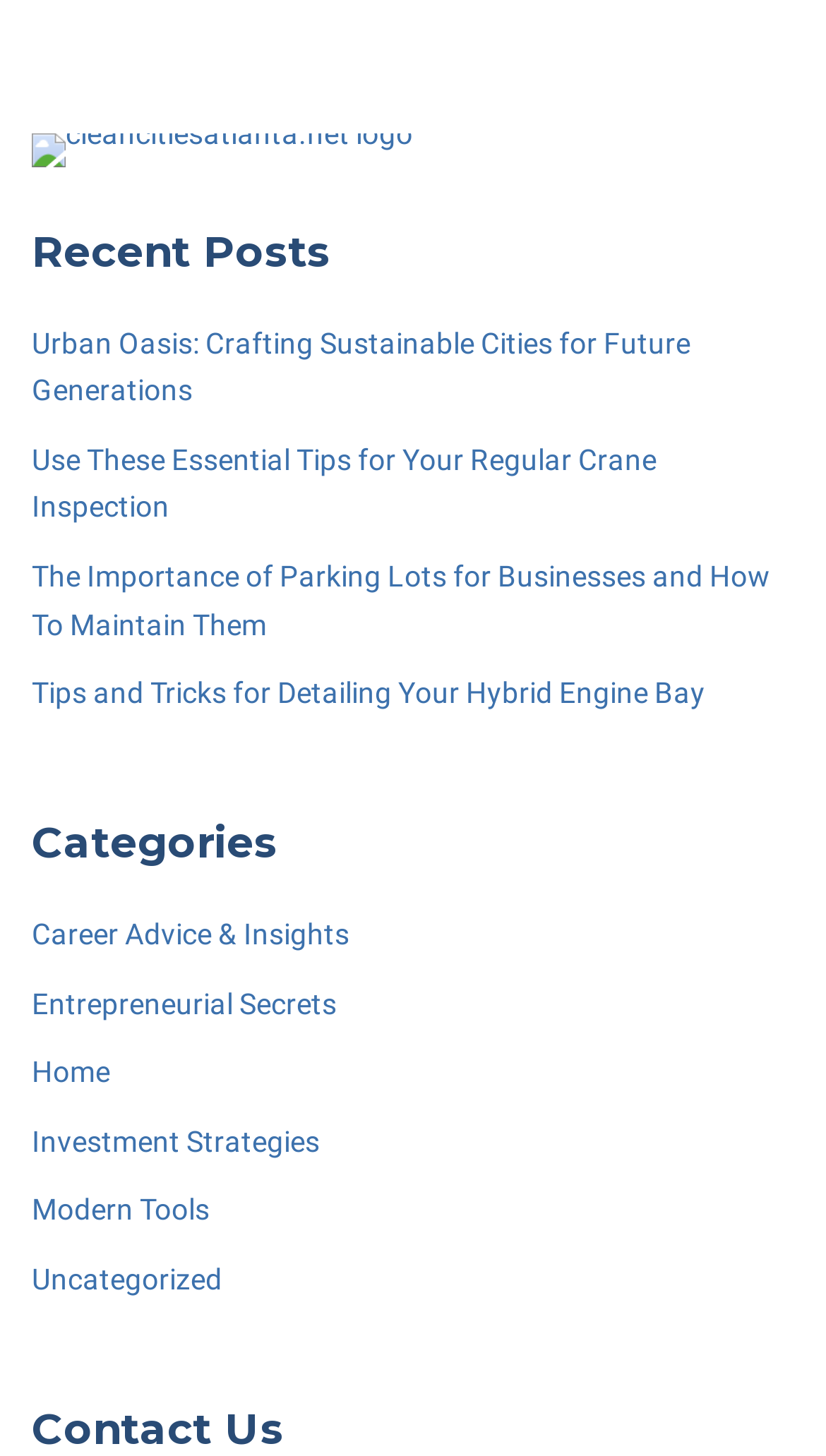Please examine the image and answer the question with a detailed explanation:
How many recent posts are listed?

I counted the number of links under the 'Recent Posts' heading, which are 'Urban Oasis: Crafting Sustainable Cities for Future Generations', 'Use These Essential Tips for Your Regular Crane Inspection', 'The Importance of Parking Lots for Businesses and How To Maintain Them', and 'Tips and Tricks for Detailing Your Hybrid Engine Bay', totaling 4 recent posts.